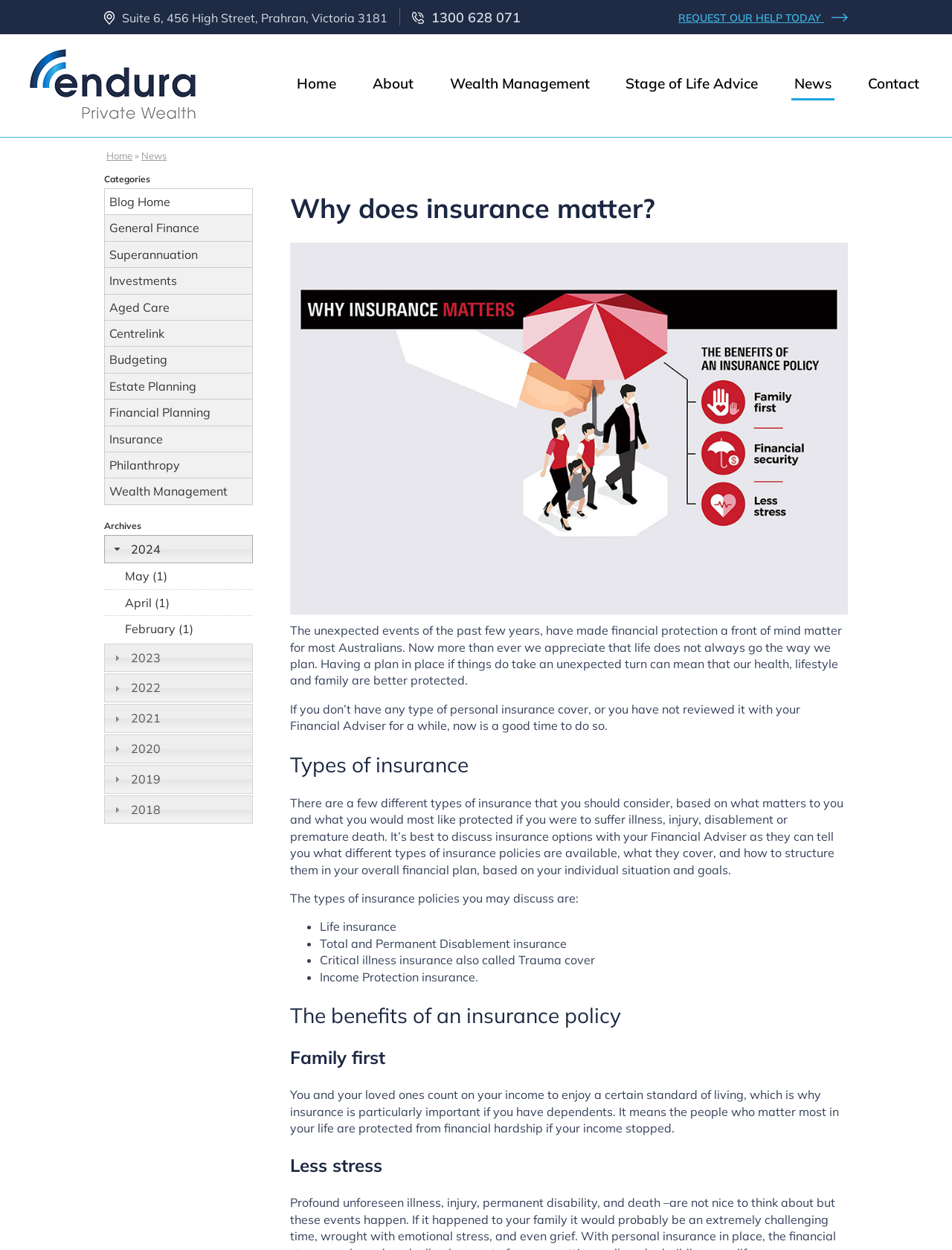For the given element description Stage of Life Advice, determine the bounding box coordinates of the UI element. The coordinates should follow the format (top-left x, top-left y, bottom-right x, bottom-right y) and be within the range of 0 to 1.

[0.654, 0.055, 0.8, 0.08]